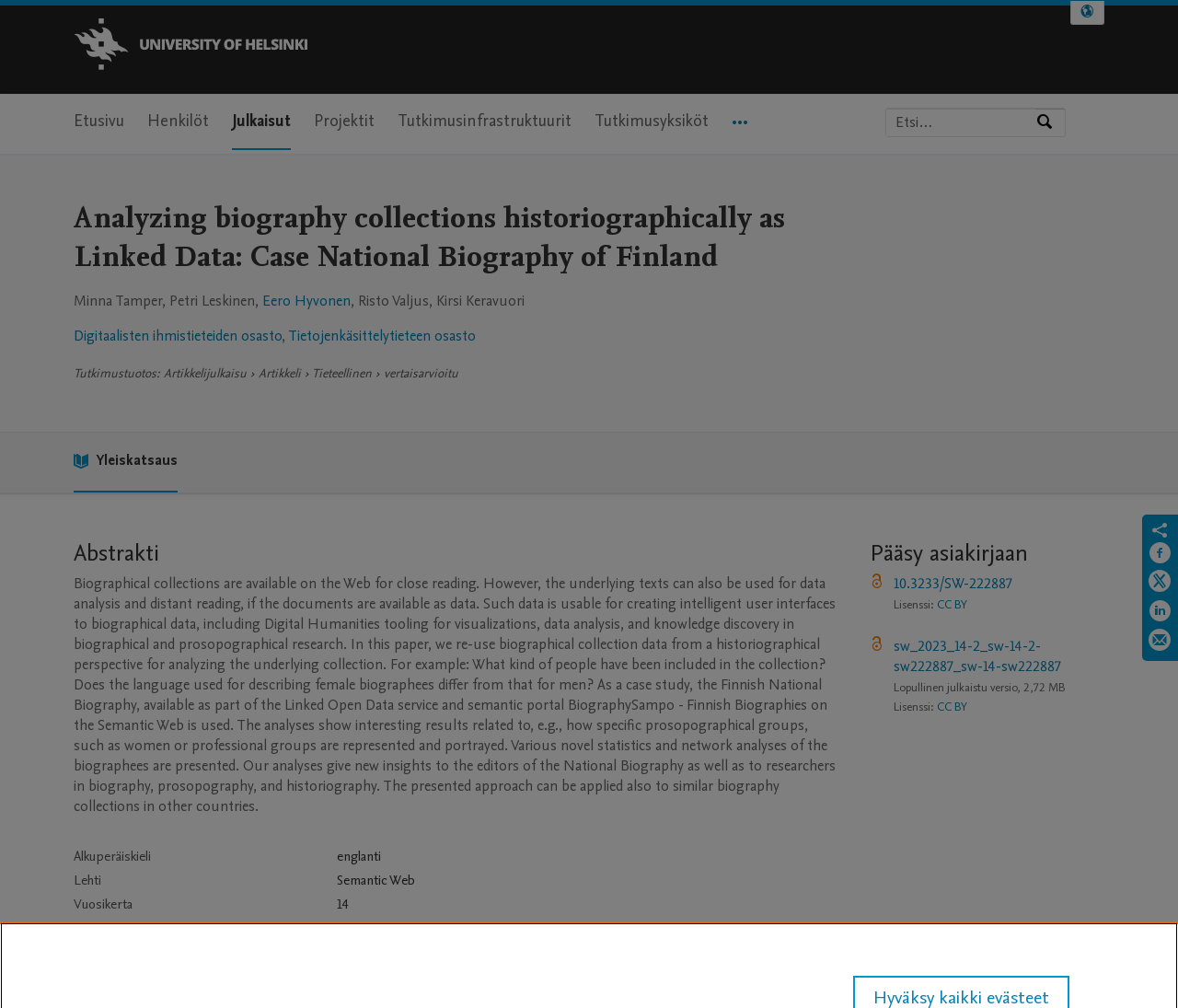Using the information from the screenshot, answer the following question thoroughly:
What is the license of the publication?

The license of the publication can be found at the bottom of the webpage, where it is written 'Lisenssi: CC BY', which translates to 'License: CC BY'.